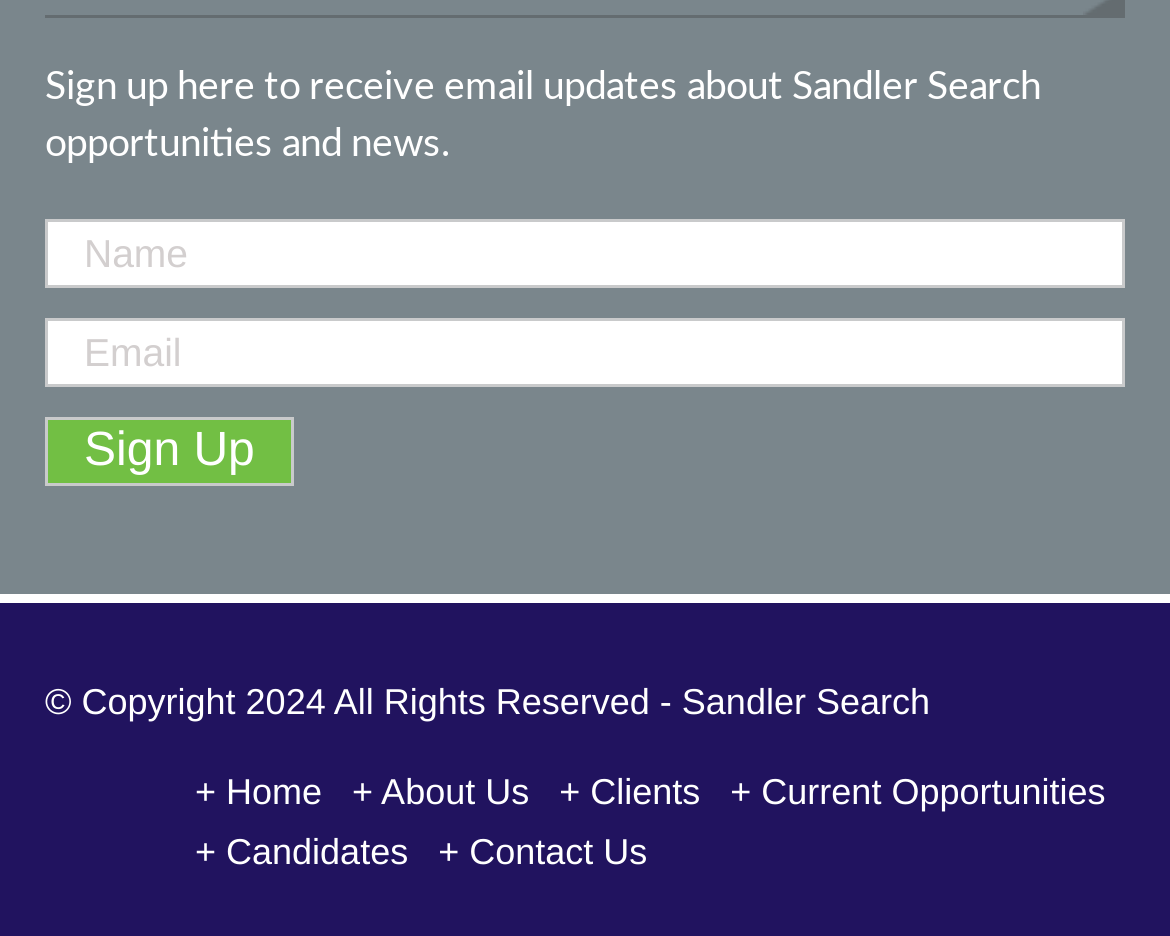Please reply to the following question with a single word or a short phrase:
What is the text on the sign-up button?

Sign Up